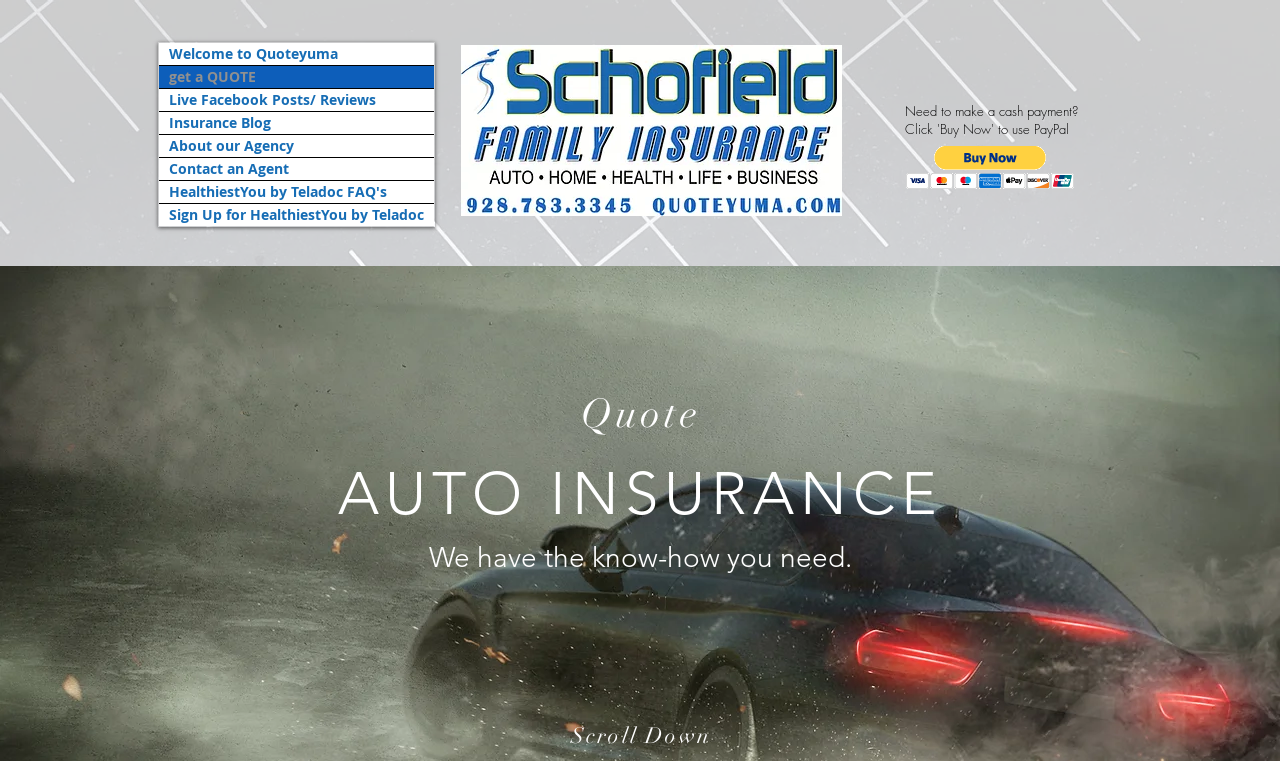Provide a one-word or short-phrase response to the question:
What is the logo on the top-right corner of the webpage?

Schofield Family Insurance logo